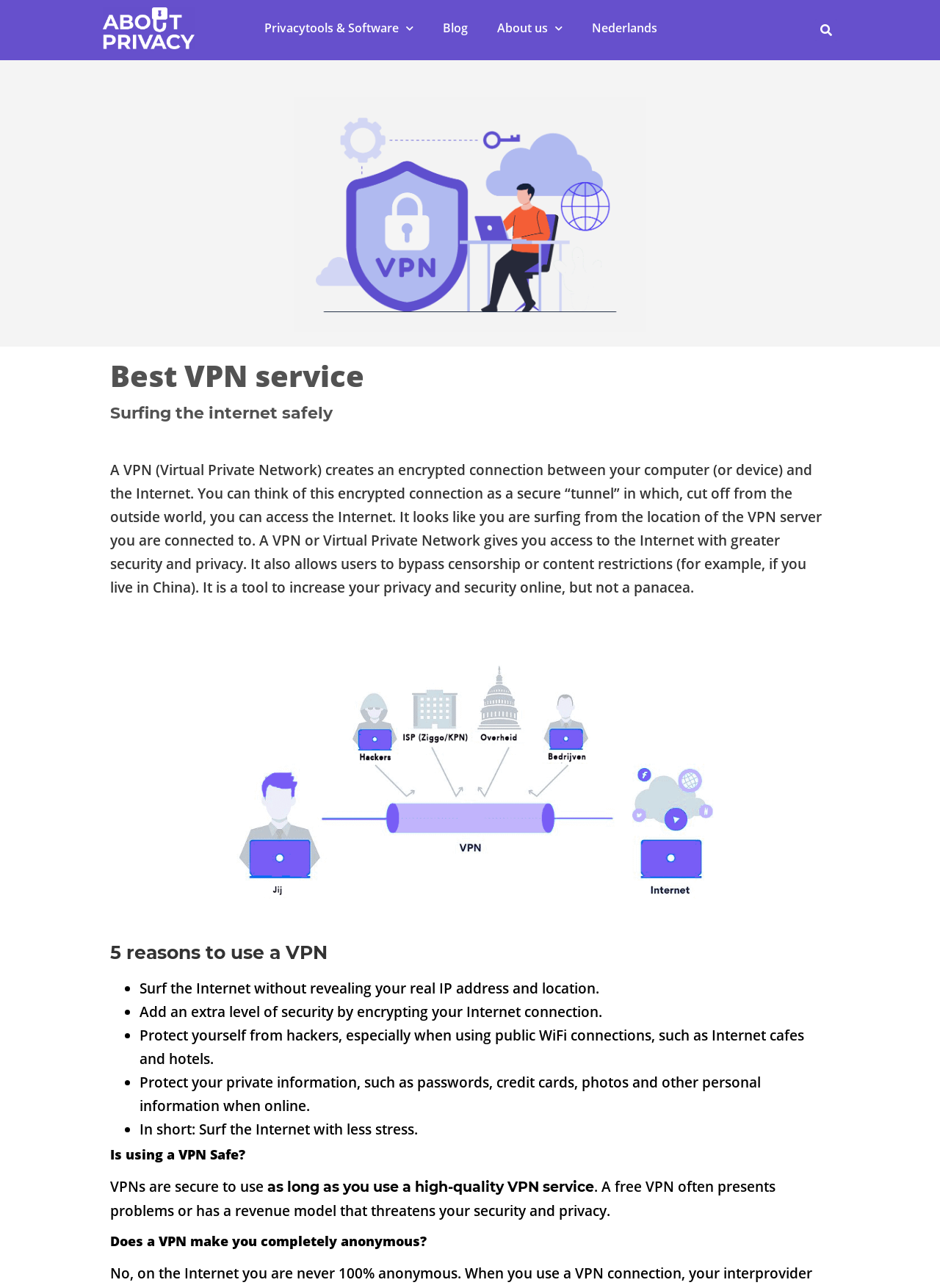From the webpage screenshot, predict the bounding box of the UI element that matches this description: "Nederlands".

[0.614, 0.009, 0.715, 0.035]